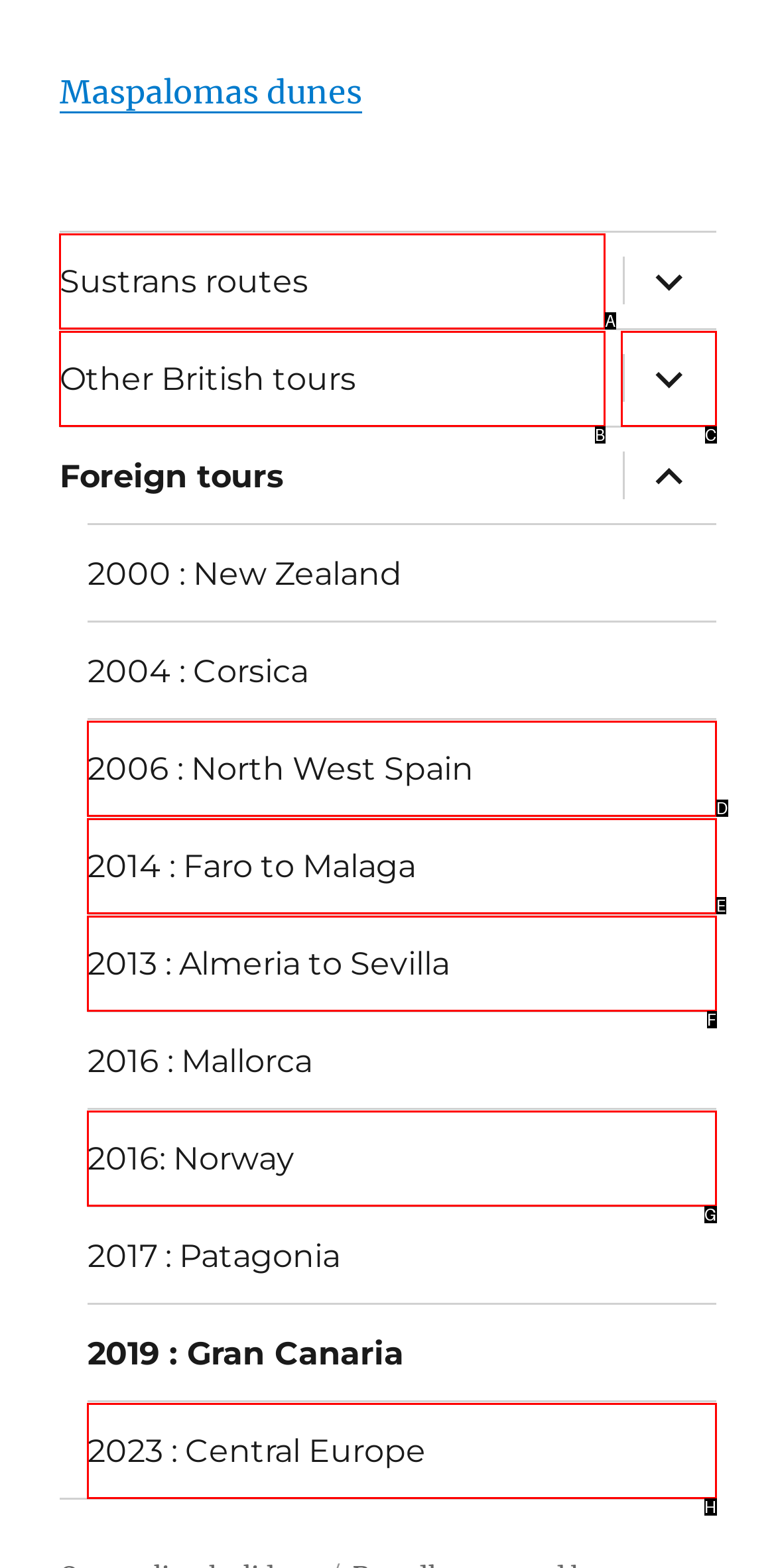Which HTML element matches the description: expand child menu?
Reply with the letter of the correct choice.

C